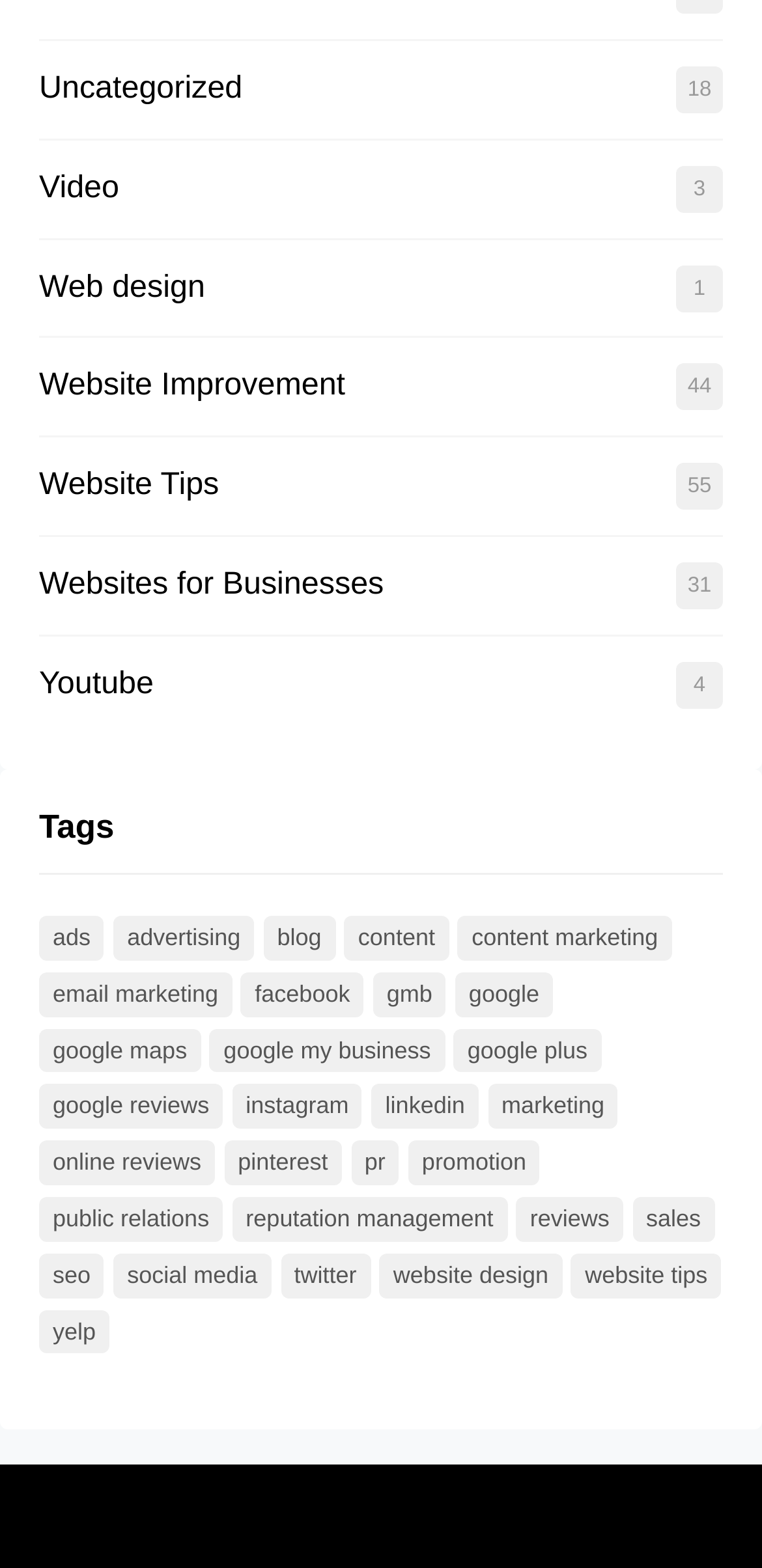Identify the bounding box coordinates for the element you need to click to achieve the following task: "go to Home page". Provide the bounding box coordinates as four float numbers between 0 and 1, in the form [left, top, right, bottom].

None